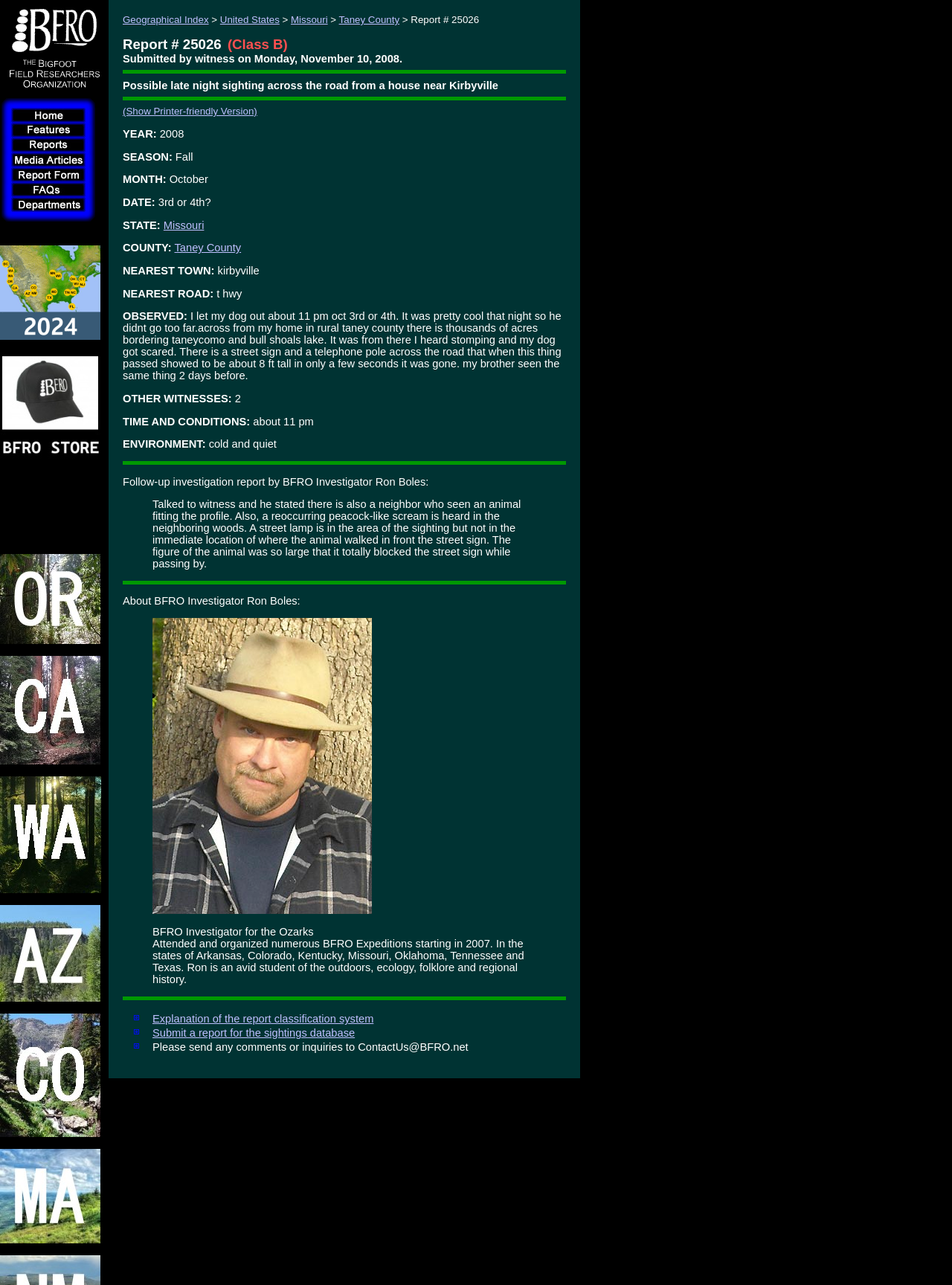Please locate the bounding box coordinates of the element that should be clicked to complete the given instruction: "Click the link to submit a report for the sightings database".

[0.0, 0.494, 0.105, 0.503]